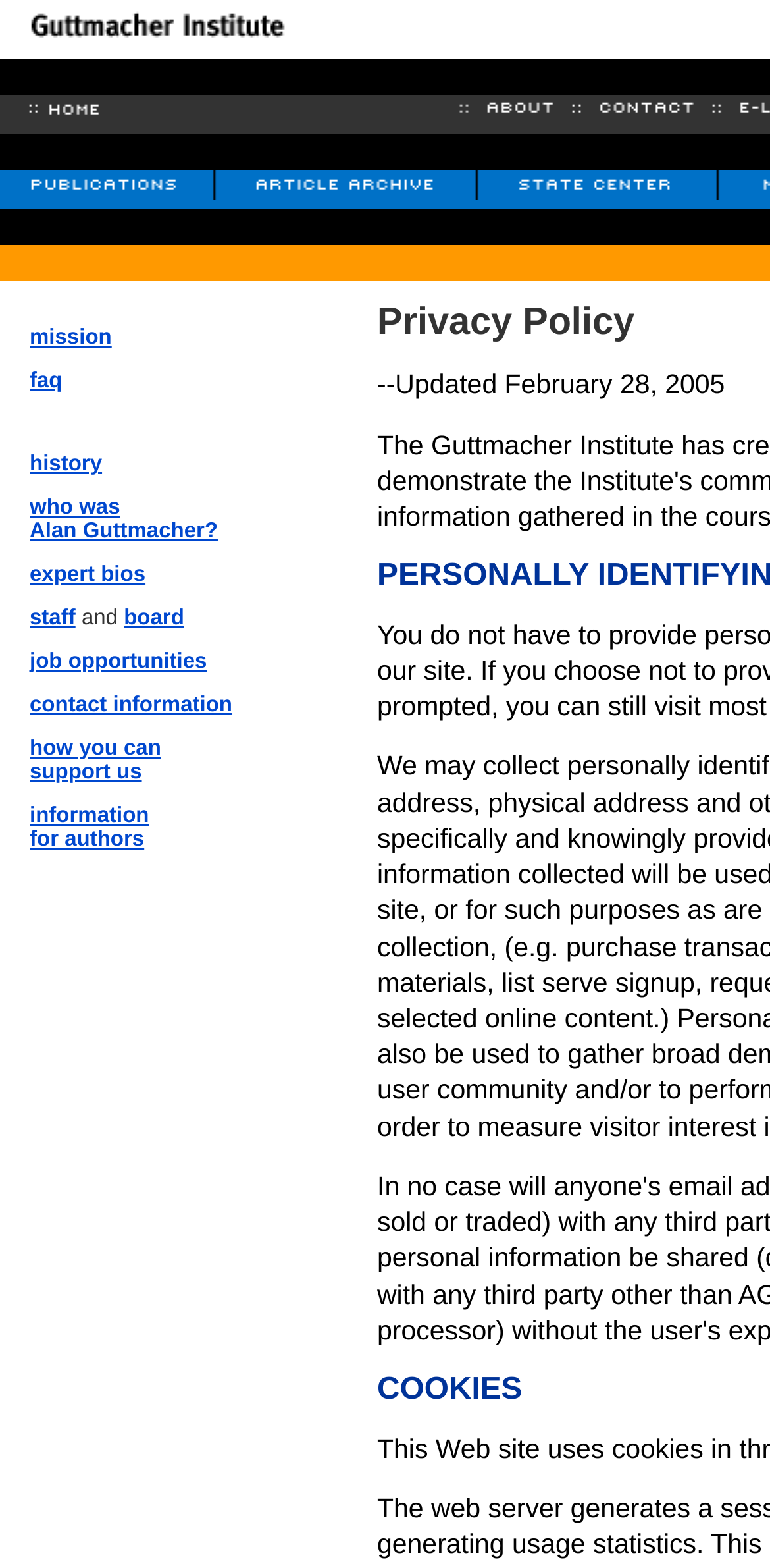Please provide a comprehensive answer to the question based on the screenshot: What is the first link in the top navigation bar?

The top navigation bar contains a list of links, and the first link in this bar is 'home', which can be found at the top-left corner of the webpage.